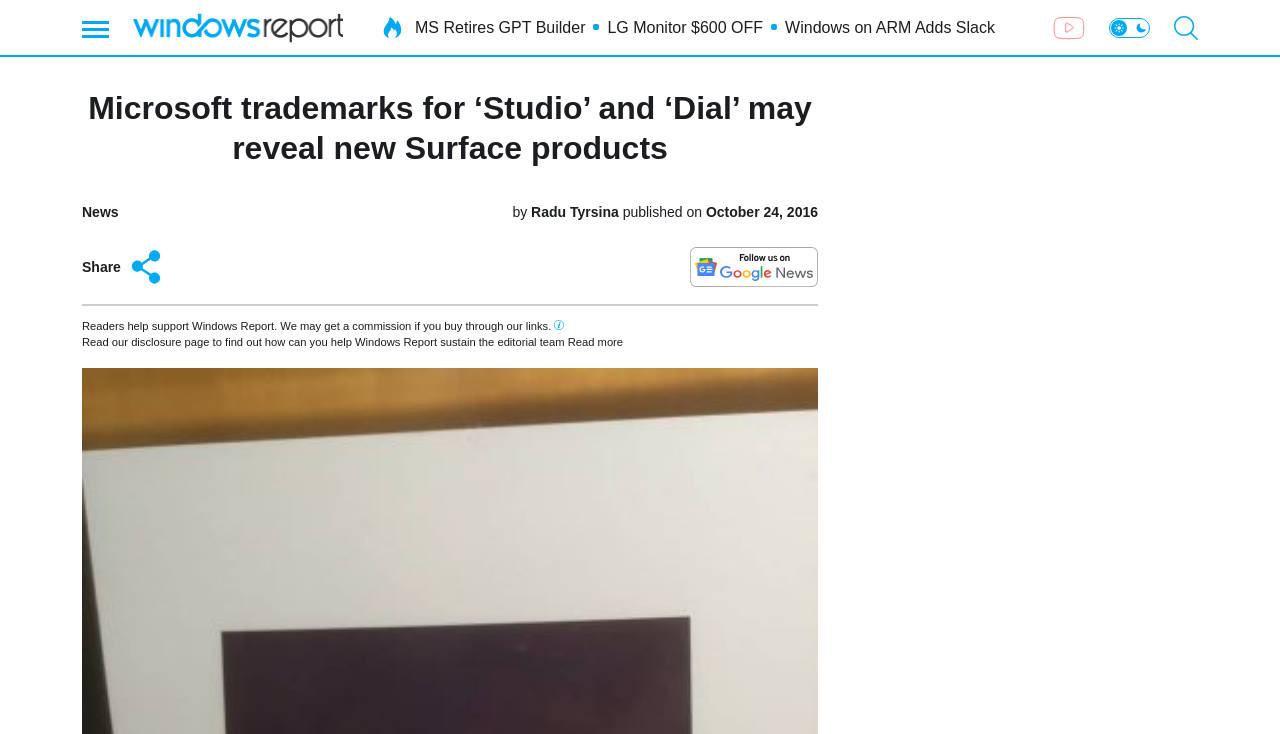Determine the bounding box coordinates of the clickable area required to perform the following instruction: "Click the 'Next' button". The coordinates should be represented as four float numbers between 0 and 1: [left, top, right, bottom].

None